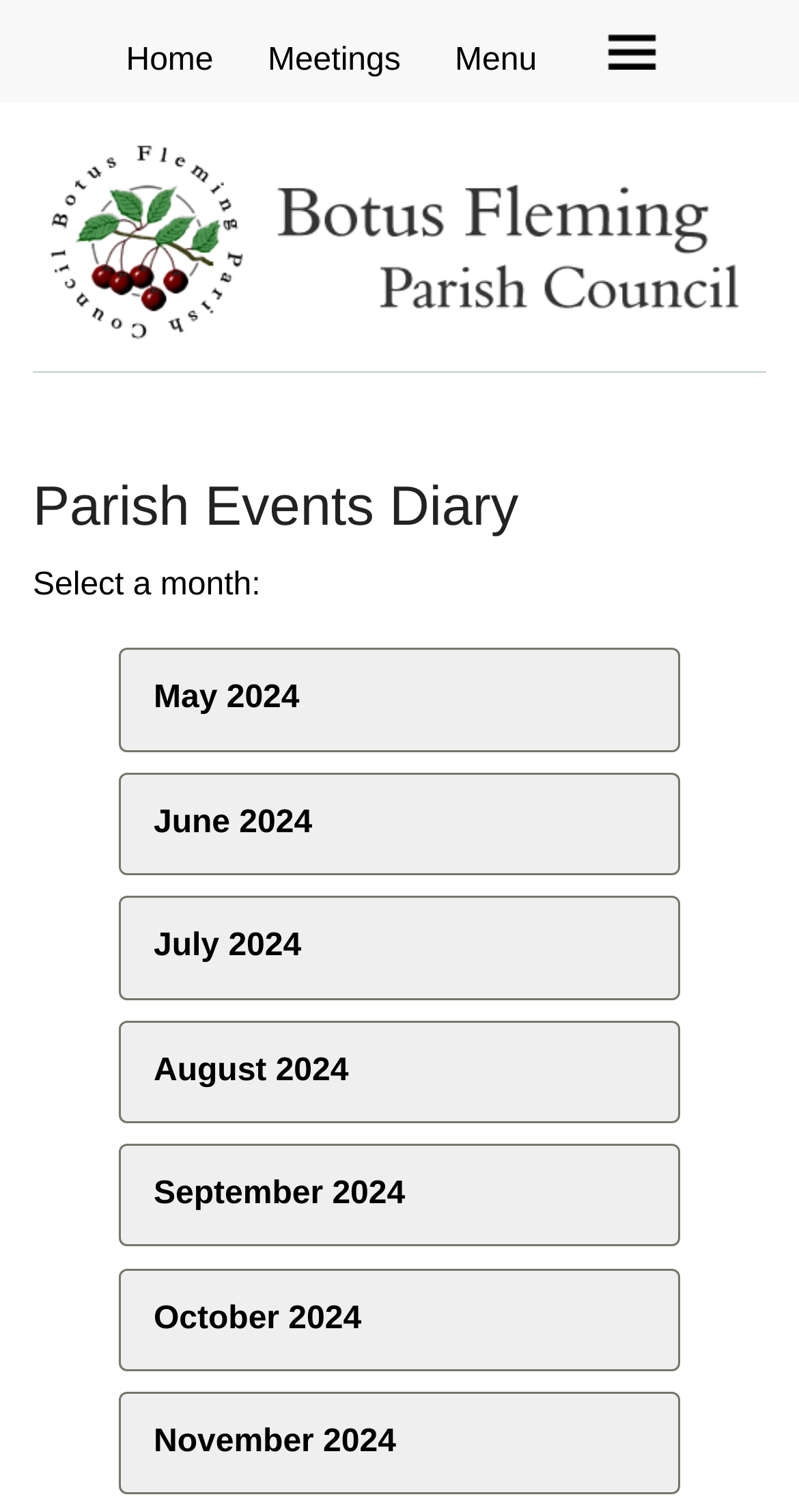Determine the bounding box for the described HTML element: "November 2024". Ensure the coordinates are four float numbers between 0 and 1 in the format [left, top, right, bottom].

[0.149, 0.92, 0.851, 0.989]